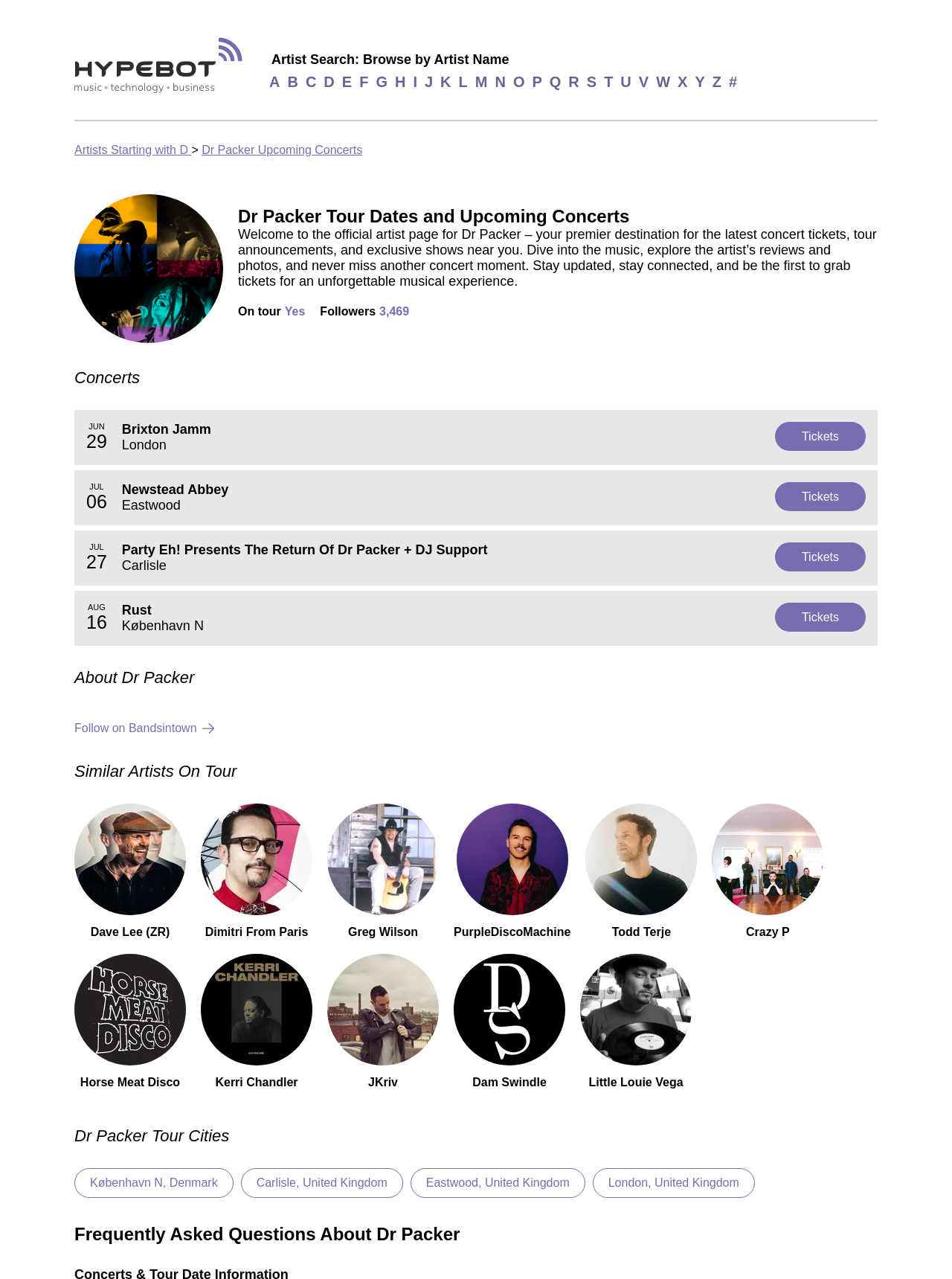Please specify the bounding box coordinates in the format (top-left x, top-left y, bottom-right x, bottom-right y), with values ranging from 0 to 1. Identify the bounding box for the UI component described as follows: Kerri Chandler

[0.211, 0.746, 0.328, 0.852]